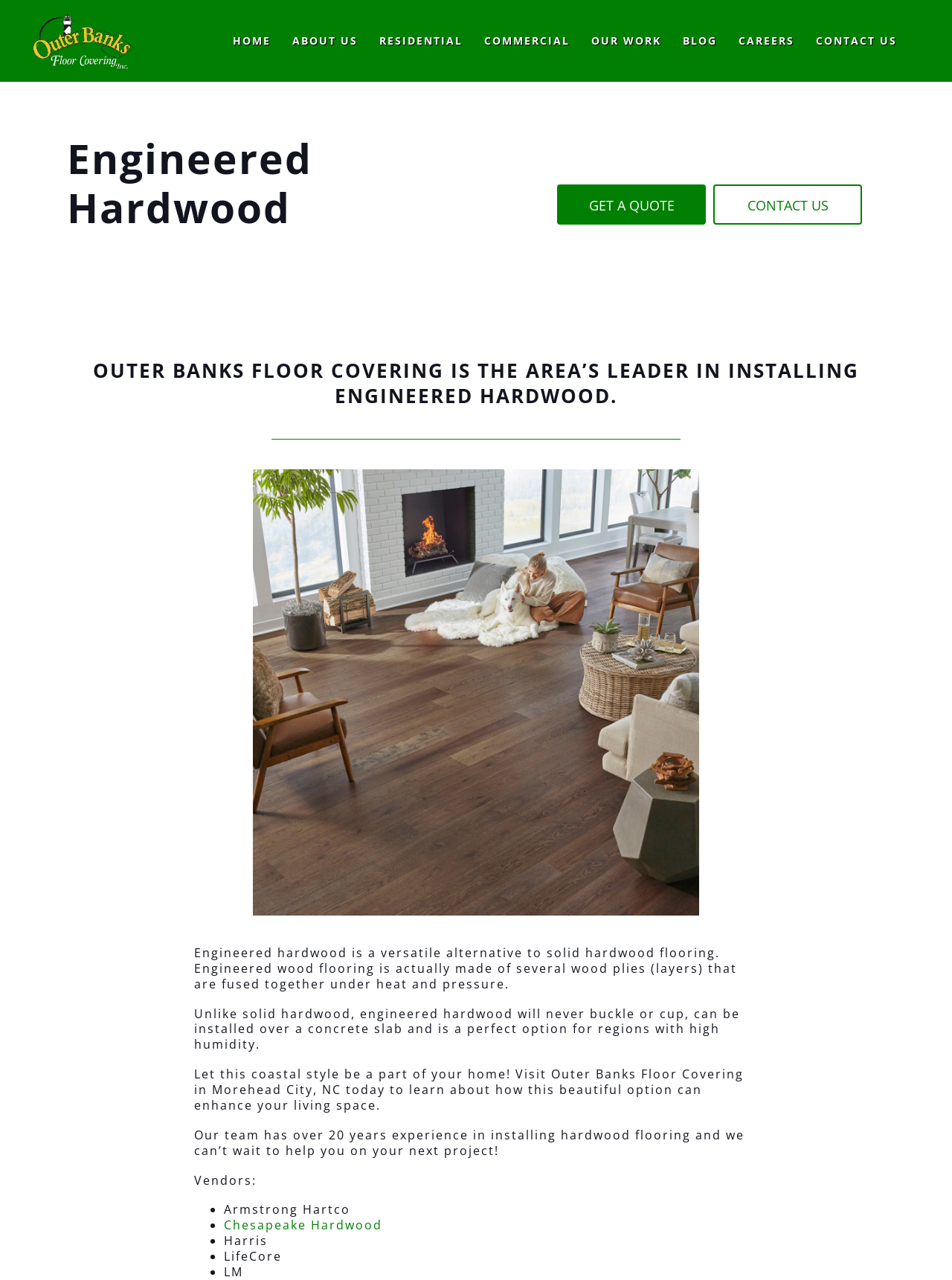Elaborate on the webpage's design and content in a detailed caption.

The webpage is about Outer Banks Floor Covering, a company that specializes in installing engineered hardwood flooring. At the top left corner, there is a logo image with a link to the company's homepage. Next to it, there is a navigation menu with links to various sections of the website, including Home, About Us, Residential, Commercial, Our Work, Blog, Careers, and Contact Us.

Below the navigation menu, there is a heading that reads "Engineered Hardwood" and a button to "GET A QUOTE". Next to the button, there is another button to "CONTACT US". 

Further down, there is a heading that describes the company as the area's leader in installing engineered hardwood. Below this heading, there is a large image of engineered hardwood flooring. 

The main content of the webpage is divided into four paragraphs. The first paragraph explains that engineered hardwood is a versatile alternative to solid hardwood flooring. The second paragraph highlights the benefits of engineered hardwood, including its resistance to buckling or cupping and its suitability for regions with high humidity. The third paragraph invites readers to visit the company's store in Morehead City, NC, to learn more about engineered hardwood flooring. The fourth paragraph mentions the company's 20 years of experience in installing hardwood flooring.

At the bottom of the page, there is a section titled "Vendors" with a list of four companies, including Armstrong Hartco, Chesapeake Hardwood, Harris, and LifeCore, each marked with a bullet point.